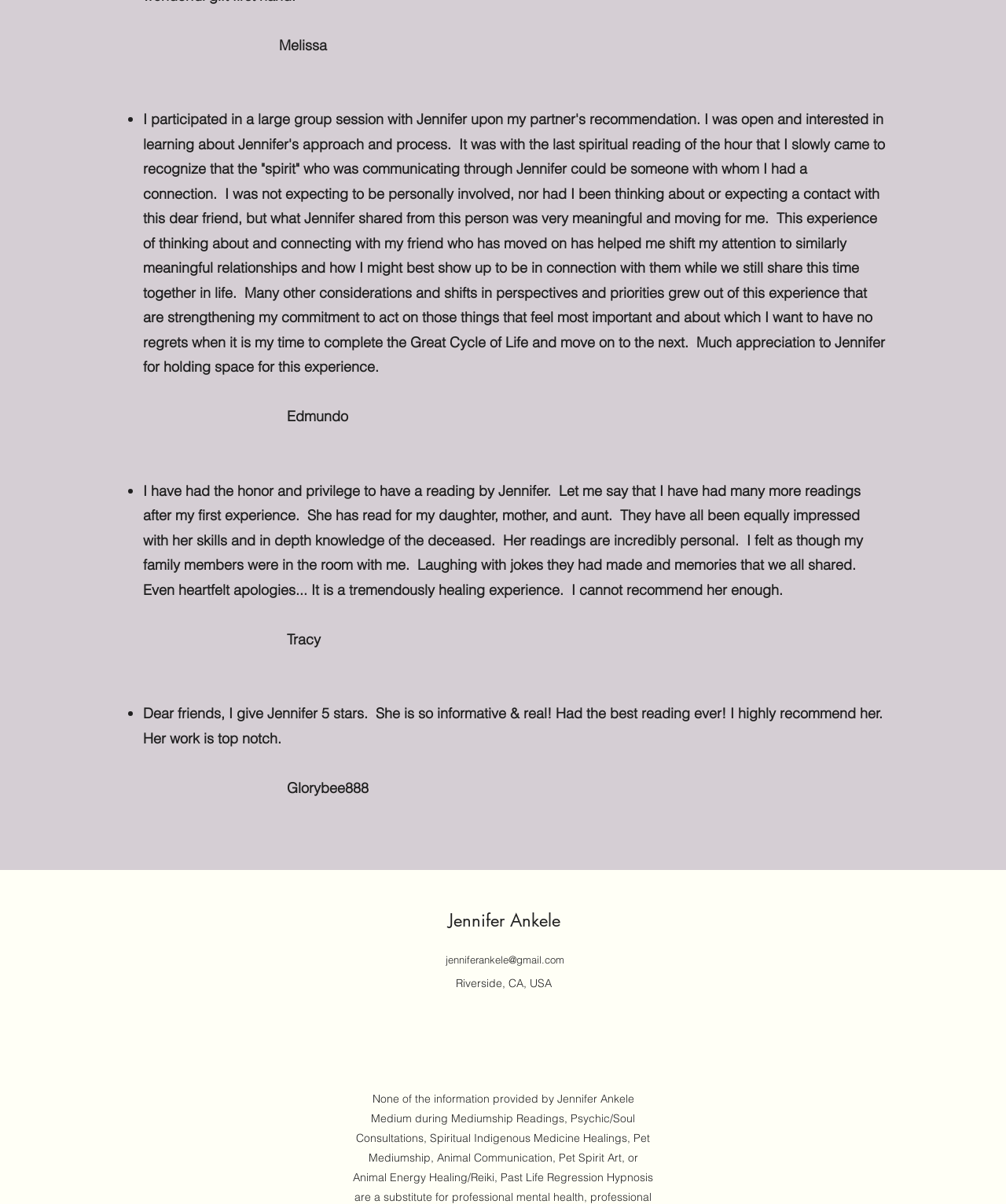Refer to the image and provide an in-depth answer to the question:
What is the name of the person who provides spiritual readings?

Based on the webpage, I found a link with the text 'Jennifer Ankele' which suggests that Jennifer is the person who provides spiritual readings.